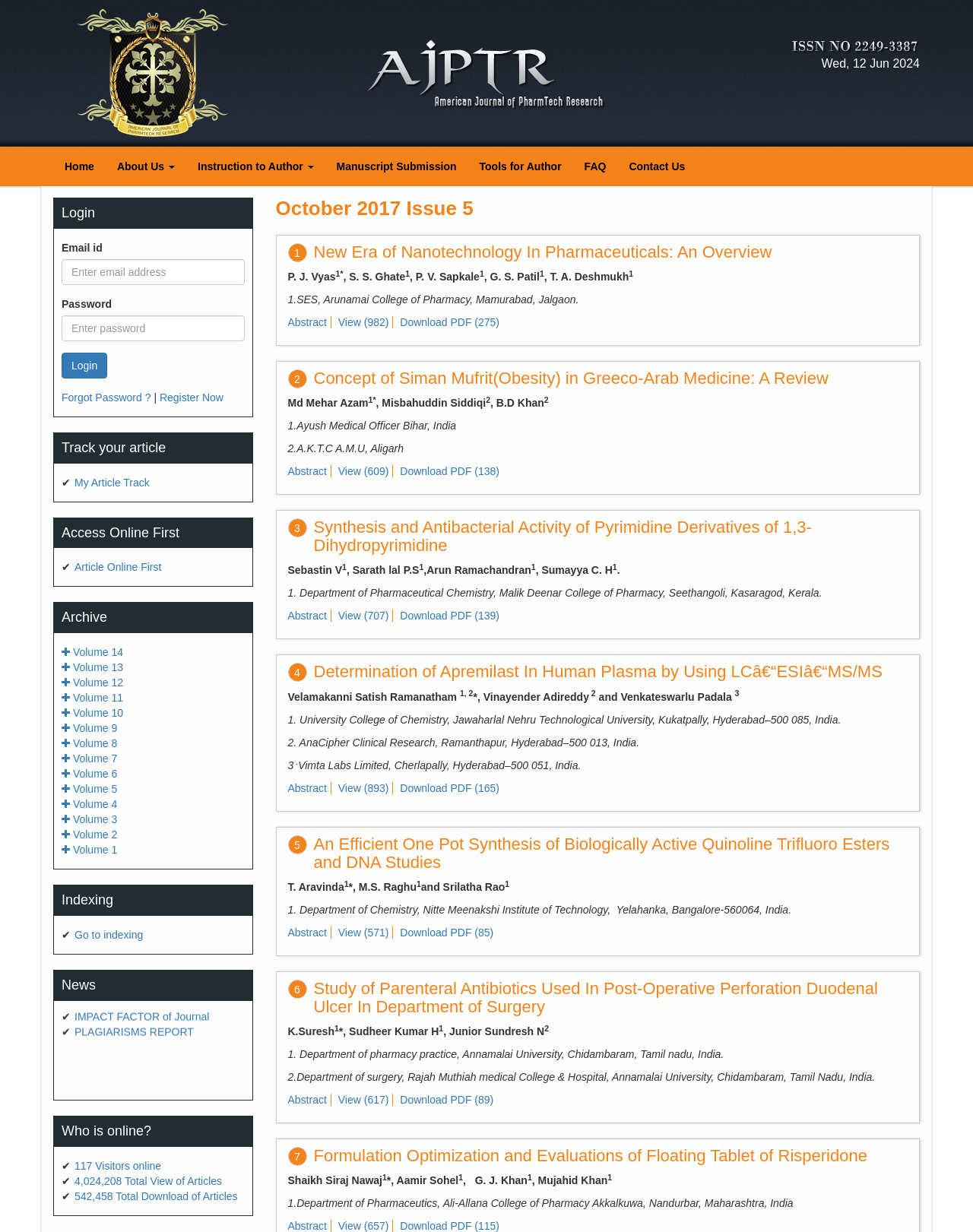How many visitors are online according to the webpage?
Offer a detailed and exhaustive answer to the question.

The webpage displays the number of online visitors as a link element with the bounding box coordinates [0.077, 0.941, 0.166, 0.951]. The number of online visitors is 117.